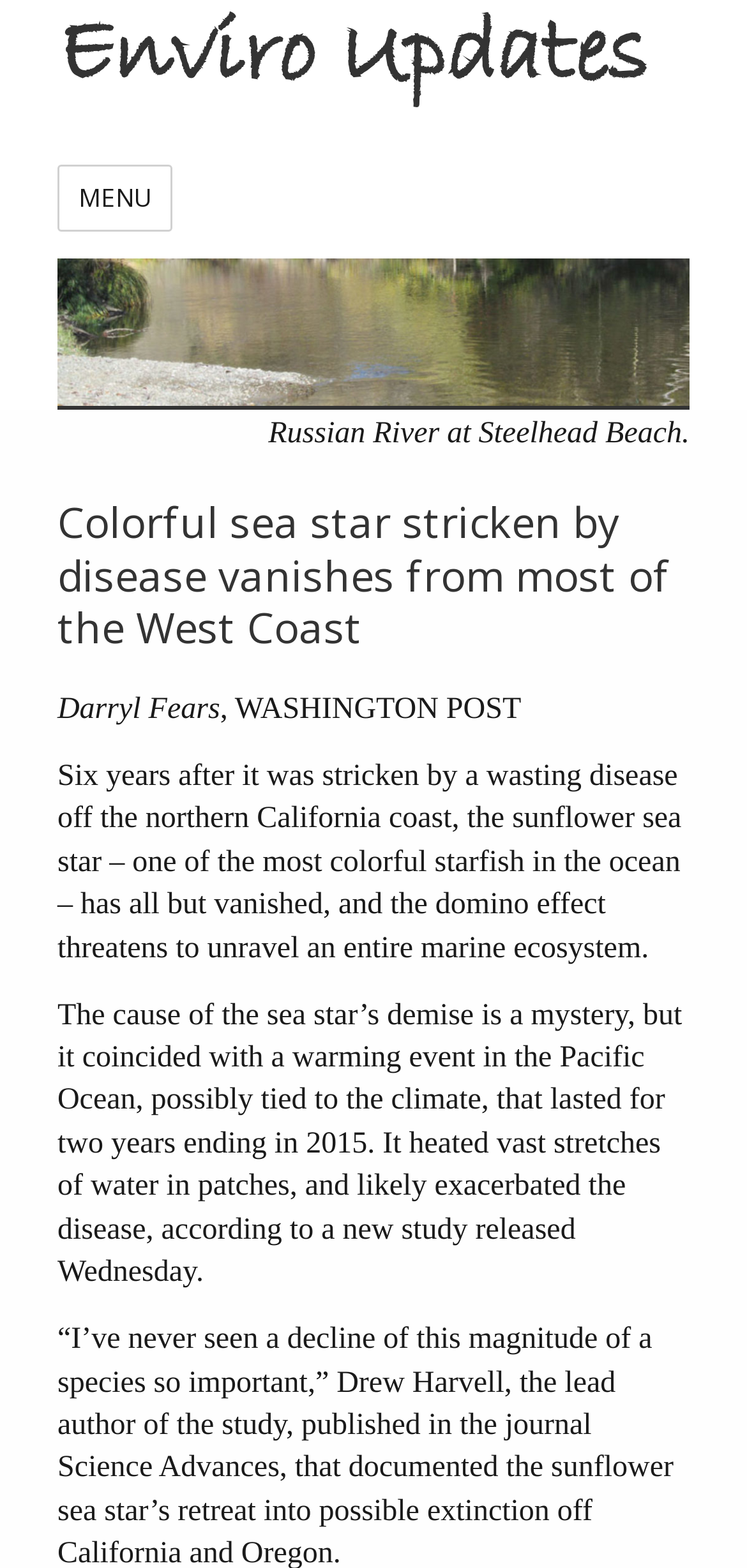Respond to the question below with a single word or phrase:
Who is the author of the article?

Darryl Fears